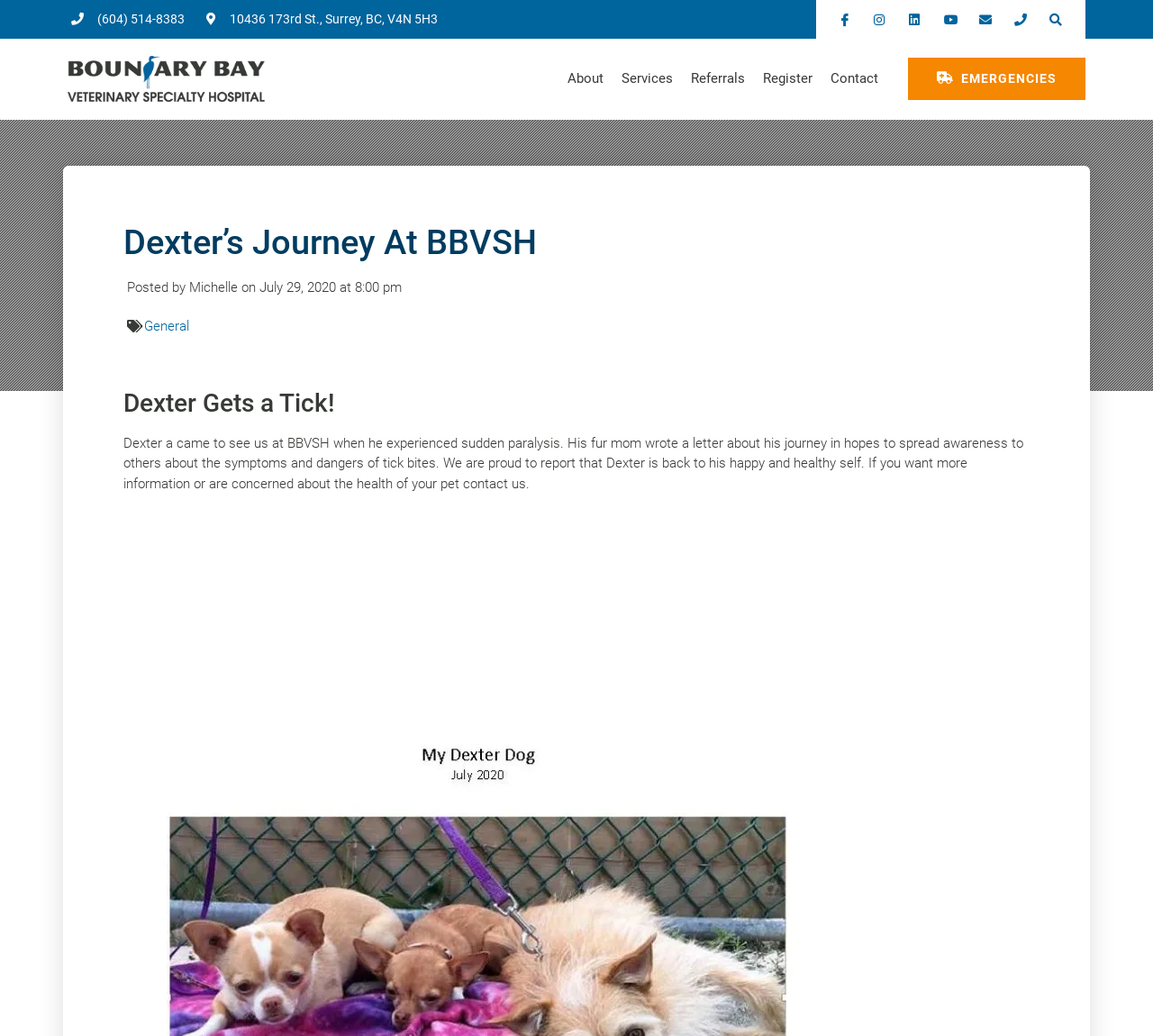What is the phone number of BBVSH?
Analyze the screenshot and provide a detailed answer to the question.

I found the phone number by looking at the top section of the webpage, where the contact information is usually displayed. The phone number is written in a link format, indicating that it can be clicked to make a call or send a message.